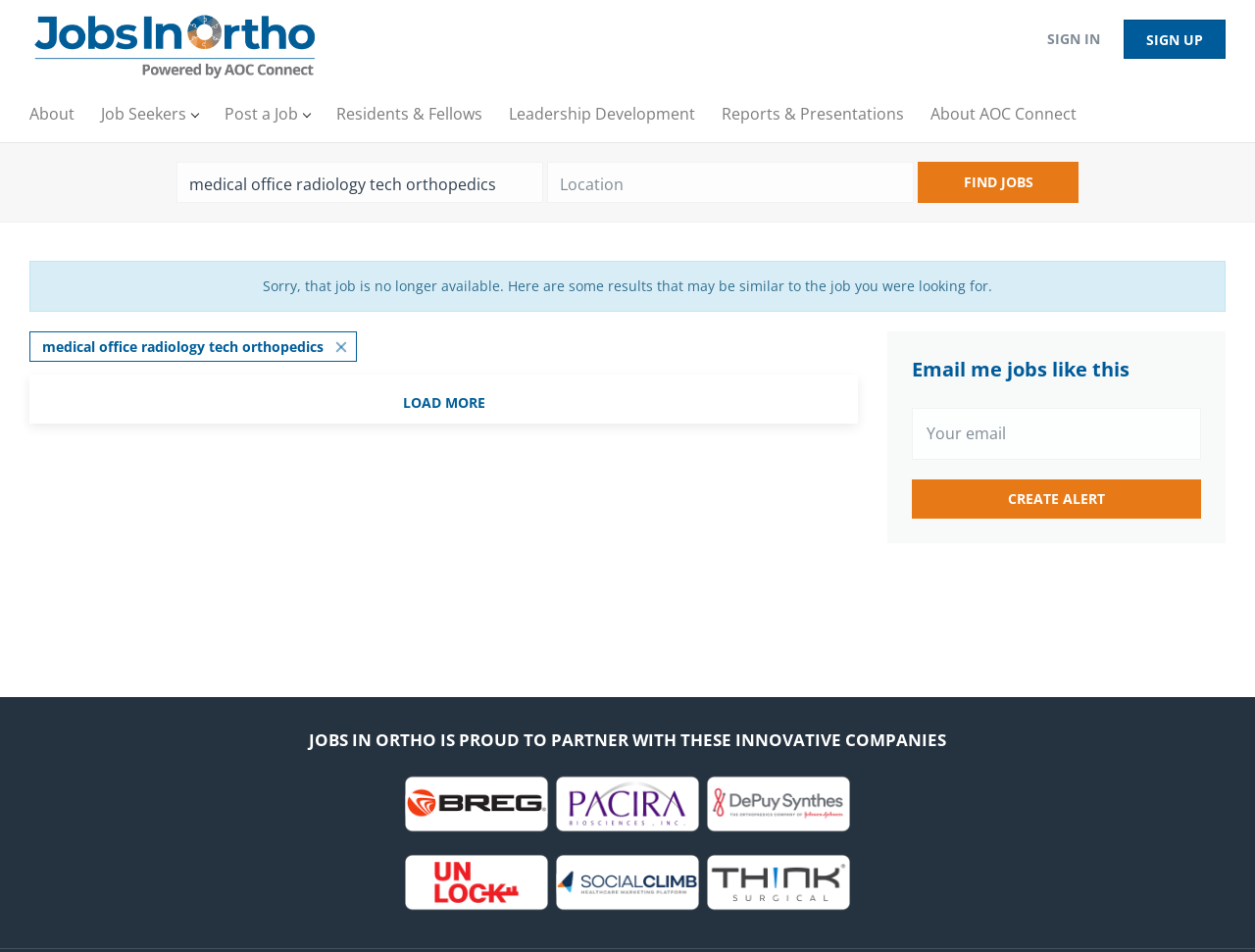Bounding box coordinates should be provided in the format (top-left x, top-left y, bottom-right x, bottom-right y) with all values between 0 and 1. Identify the bounding box for this UI element: Leadership Development

[0.398, 0.099, 0.562, 0.149]